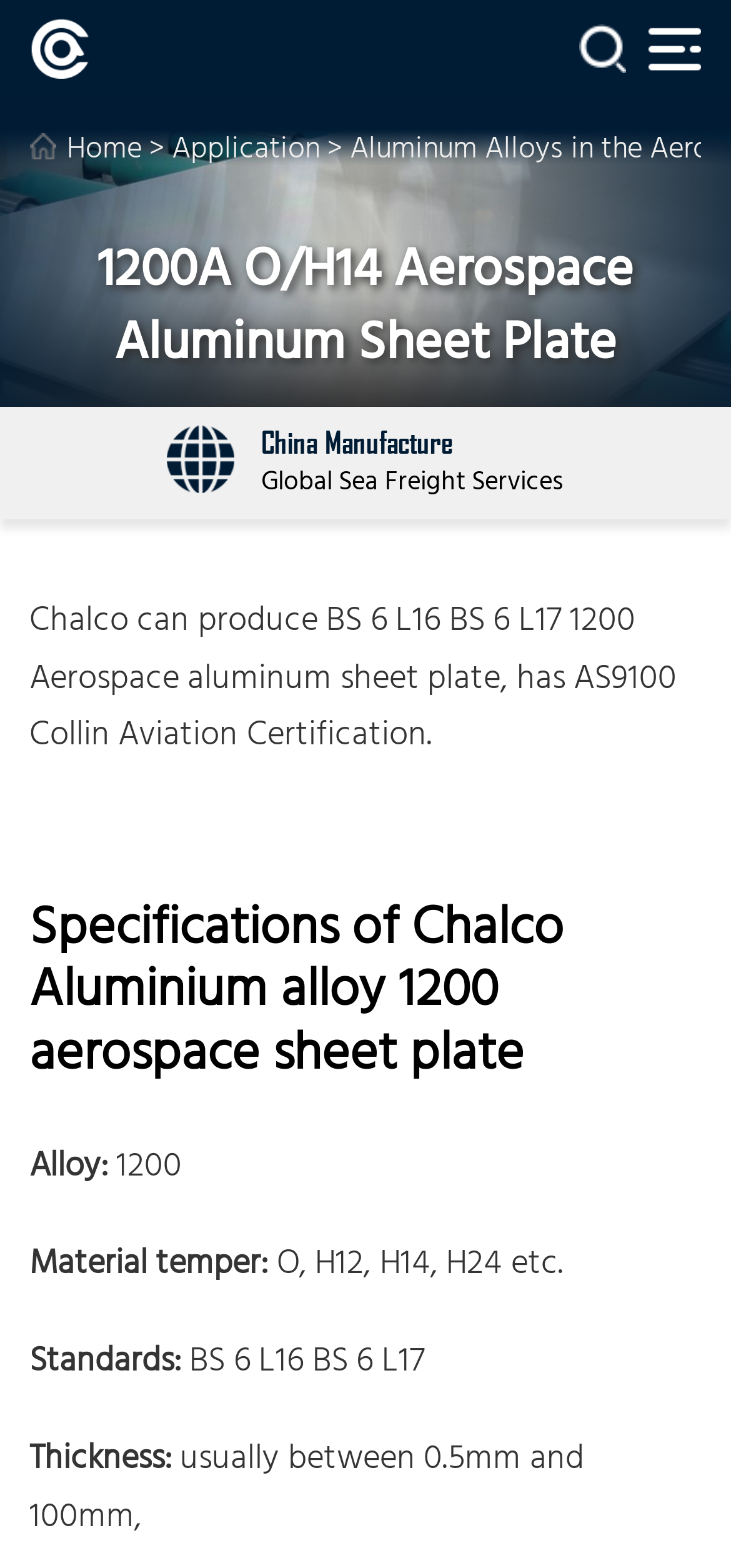What is the standard of the aerospace aluminum sheet plate?
Answer with a single word or phrase by referring to the visual content.

BS 6 L16 BS 6 L17